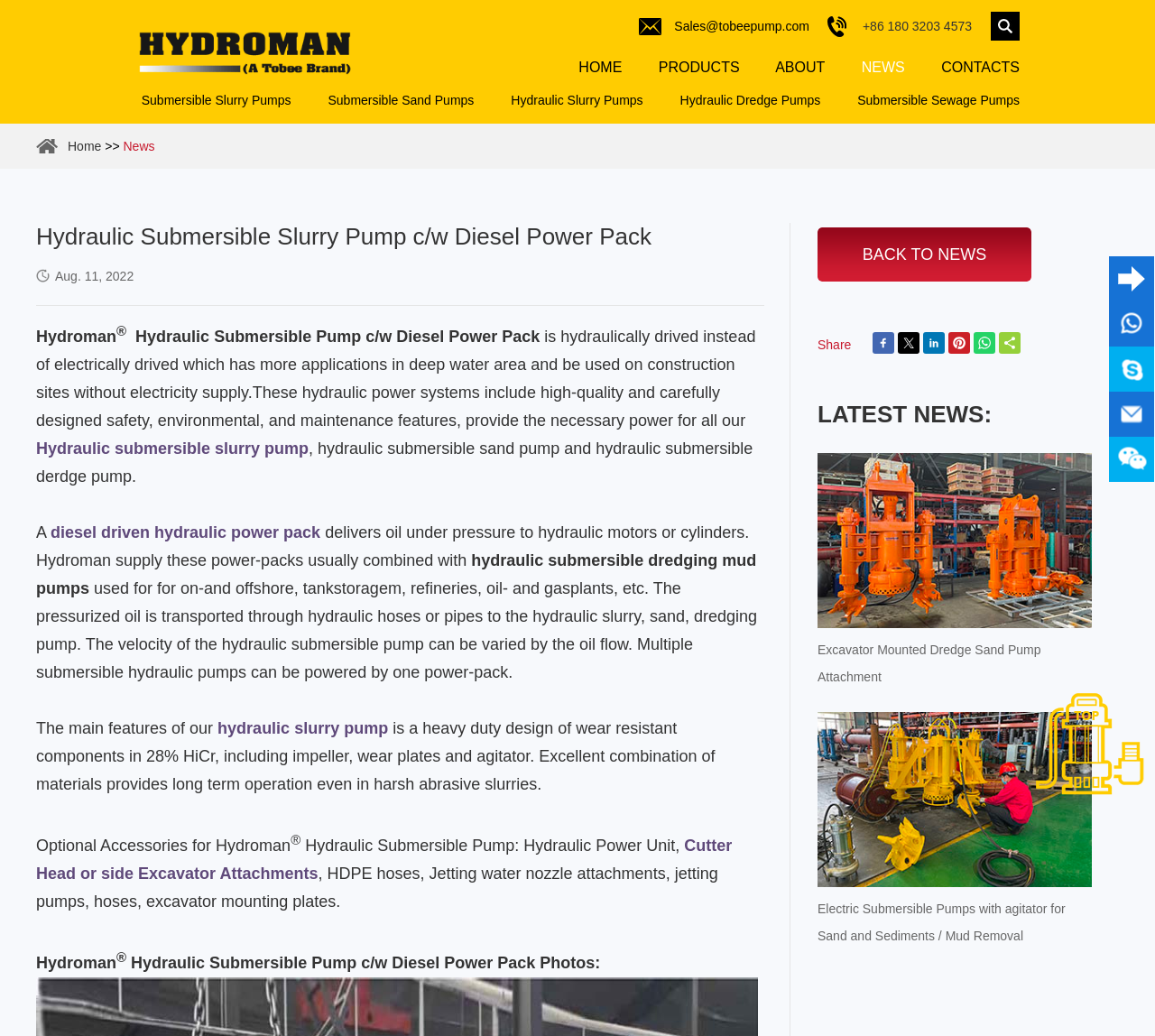What is the purpose of the hydraulic power pack?
Respond to the question with a well-detailed and thorough answer.

I found the purpose of the hydraulic power pack by reading the text on the webpage, which stated that the power pack 'delivers oil under pressure to hydraulic motors or cylinders'.